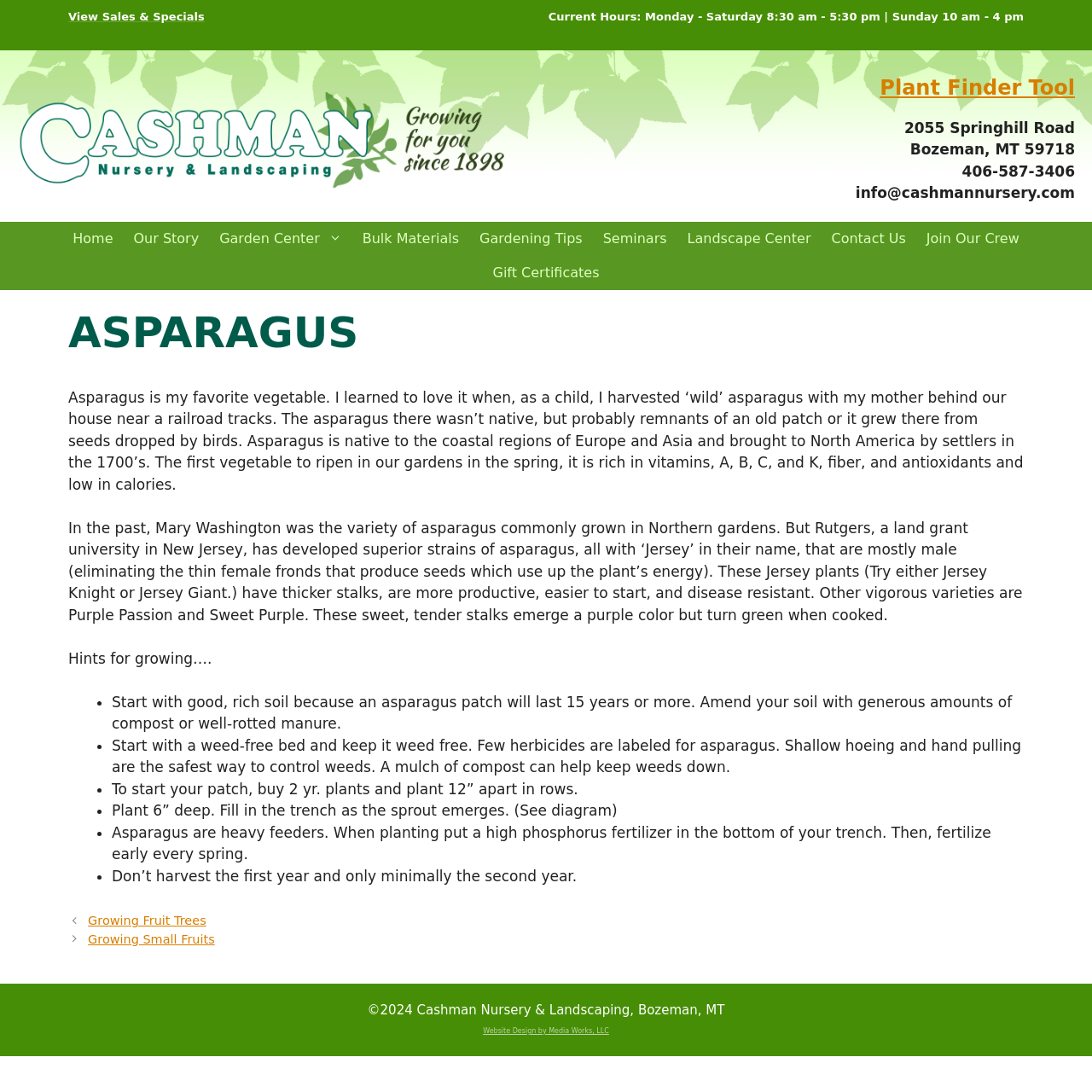What is the recommended way to control weeds in an asparagus patch?
Provide an in-depth answer to the question, covering all aspects.

I found the recommended way to control weeds by reading the static text element that says 'Start with a weed-free bed and keep it weed free. Few herbicides are labeled for asparagus. Shallow hoeing and hand pulling are the safest way to control weeds.'.